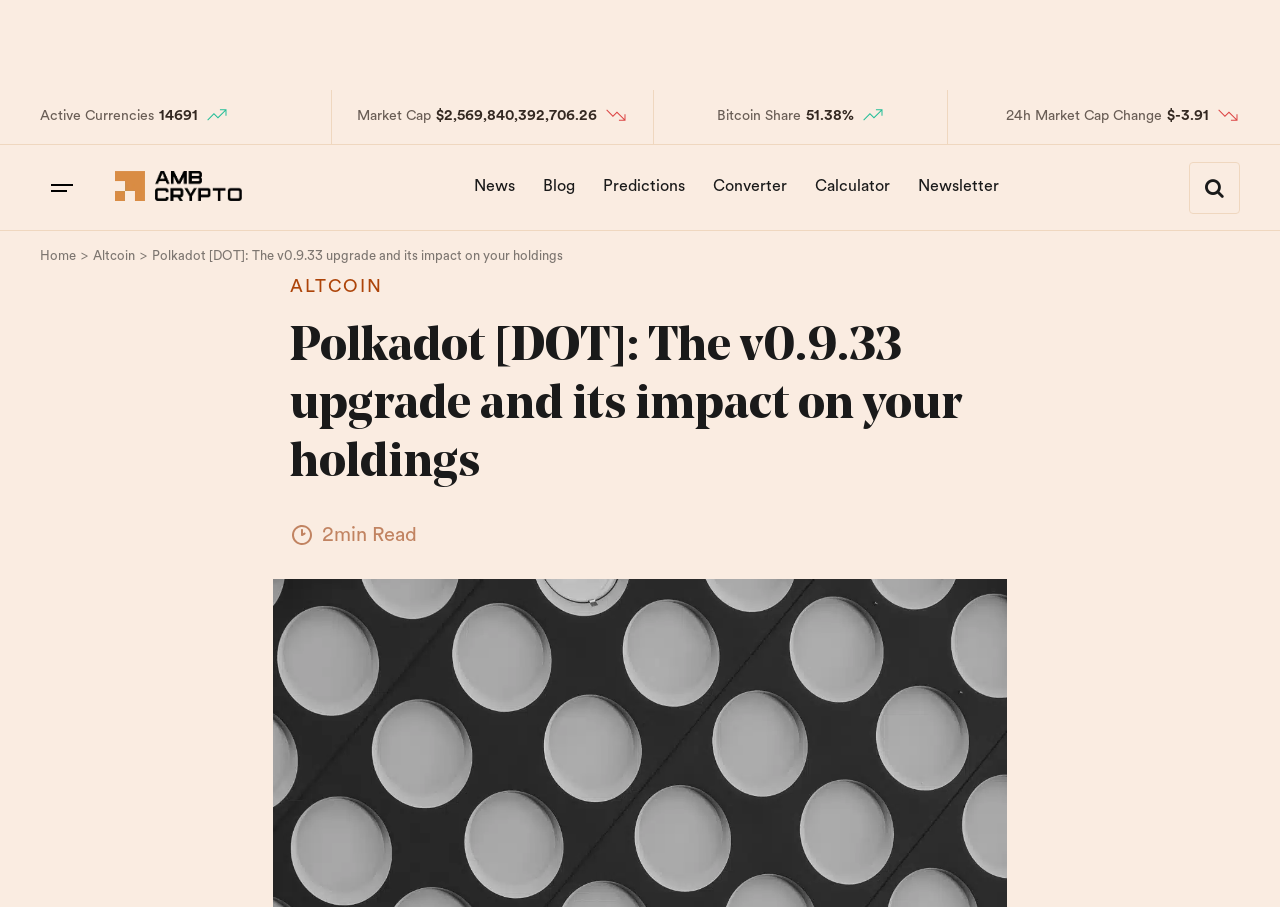Find the bounding box coordinates for the area you need to click to carry out the instruction: "Read the Polkadot [DOT] article". The coordinates should be four float numbers between 0 and 1, indicated as [left, top, right, bottom].

[0.227, 0.352, 0.773, 0.544]